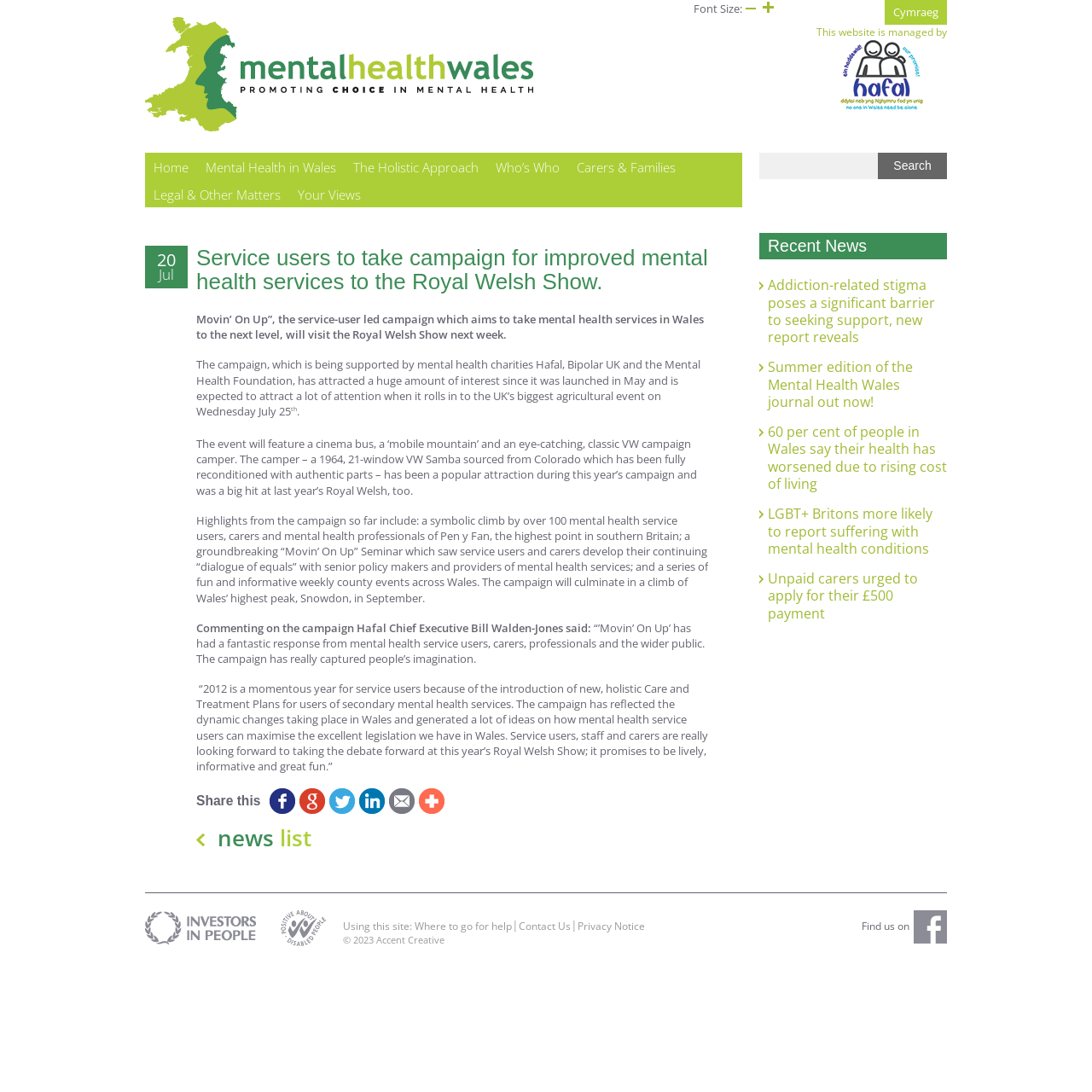Please predict the bounding box coordinates (top-left x, top-left y, bottom-right x, bottom-right y) for the UI element in the screenshot that fits the description: Cymraeg

[0.81, 0.0, 0.867, 0.023]